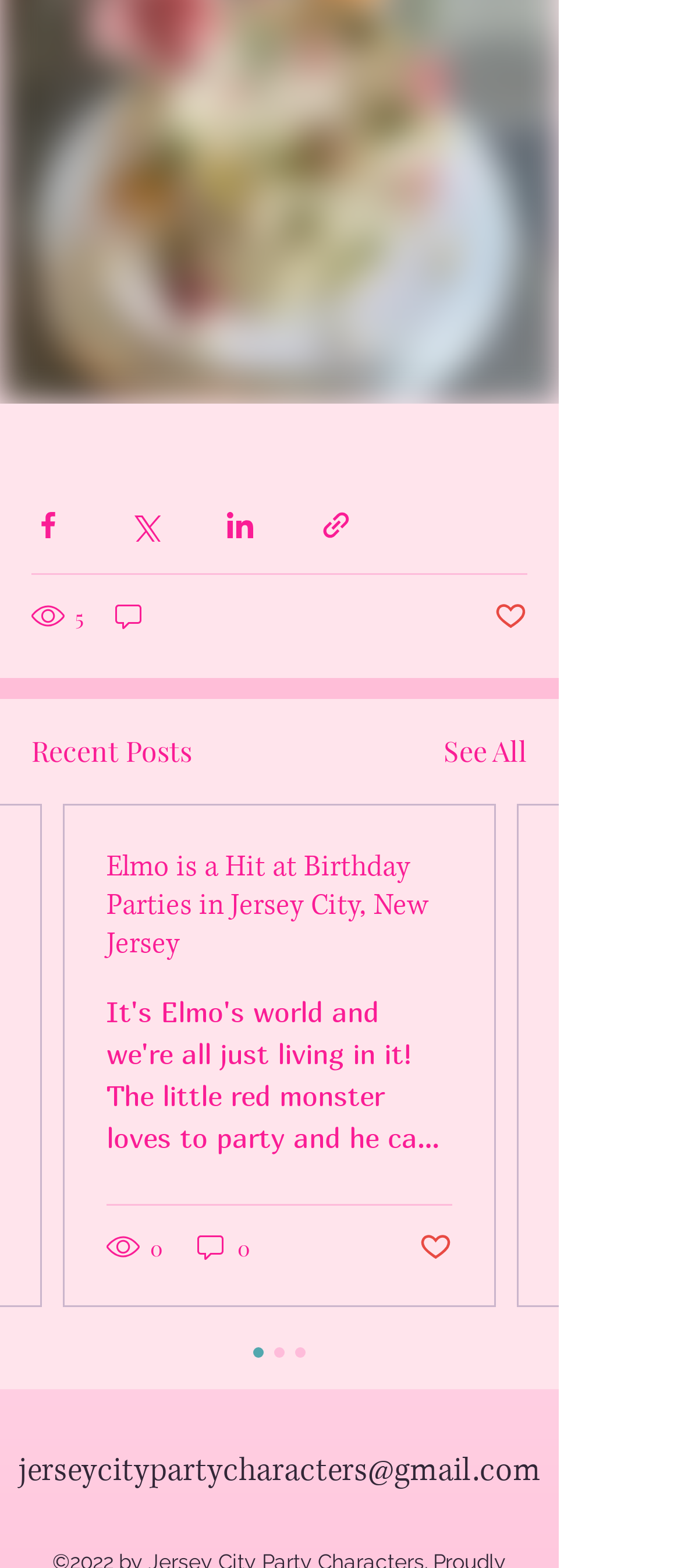Find the bounding box coordinates of the element to click in order to complete this instruction: "View Ilse Crawford's products". The bounding box coordinates must be four float numbers between 0 and 1, denoted as [left, top, right, bottom].

None